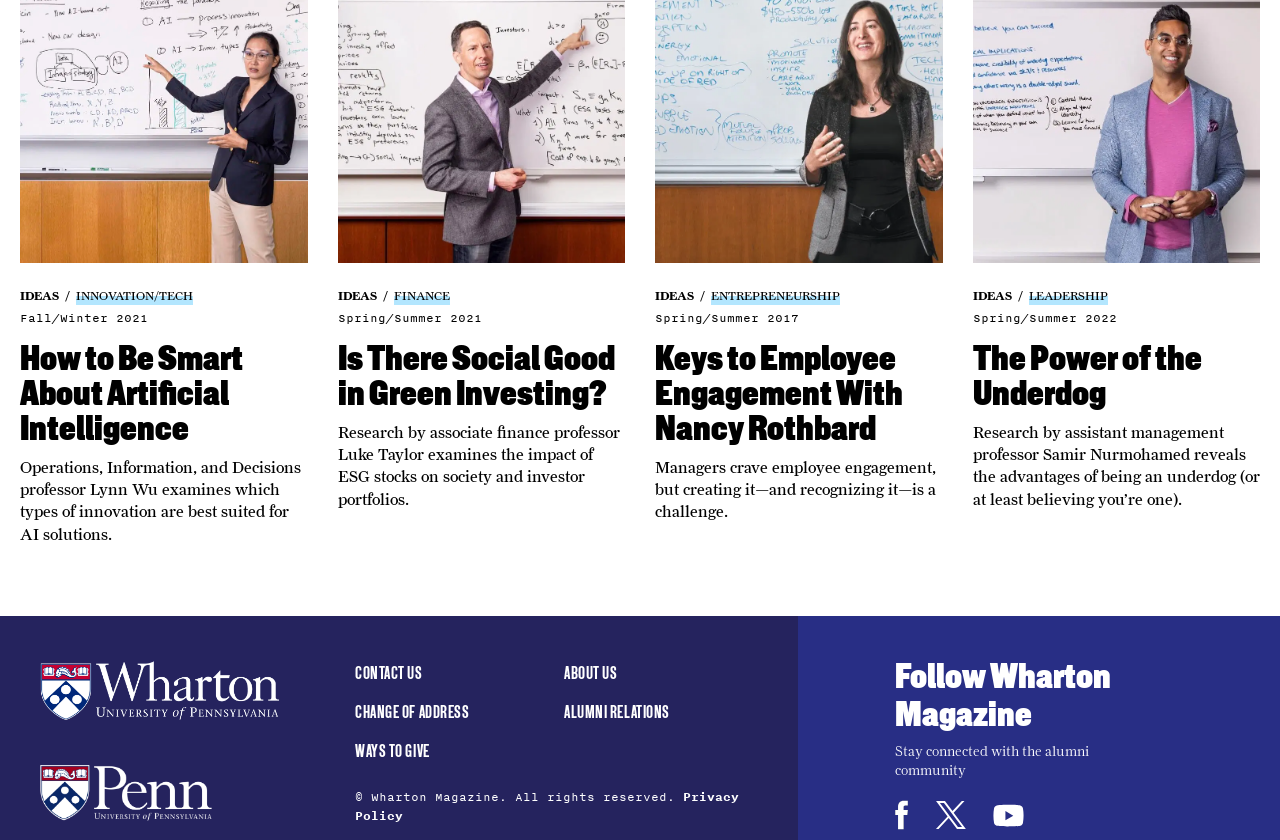Answer this question in one word or a short phrase: What is the purpose of the links at the bottom of the webpage?

Contact and about information